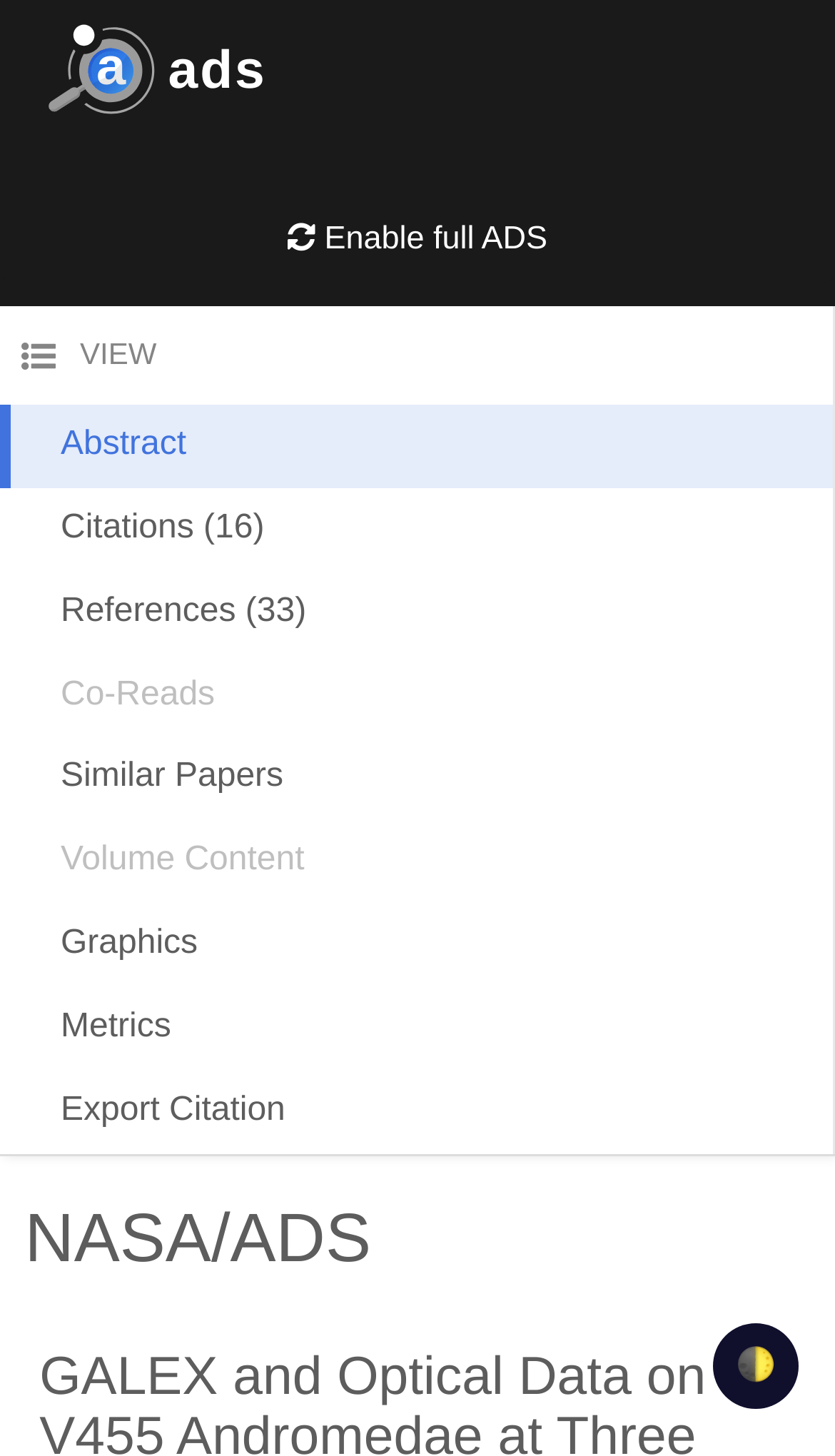Please specify the bounding box coordinates in the format (top-left x, top-left y, bottom-right x, bottom-right y), with all values as floating point numbers between 0 and 1. Identify the bounding box of the UI element described by: Export Citation

[0.0, 0.735, 0.997, 0.792]